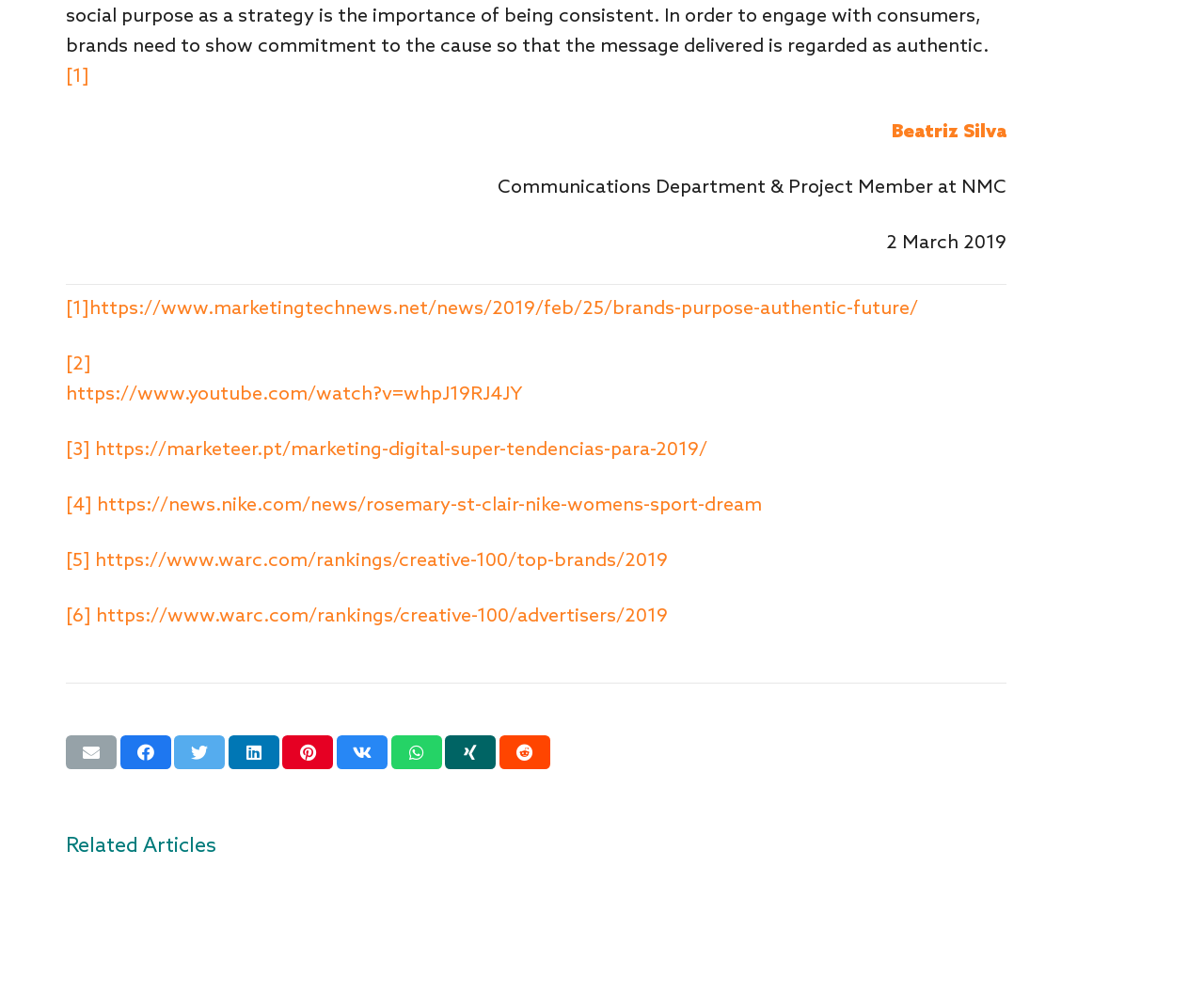Find the bounding box coordinates of the element to click in order to complete the given instruction: "Share this article via email."

[0.055, 0.741, 0.097, 0.776]